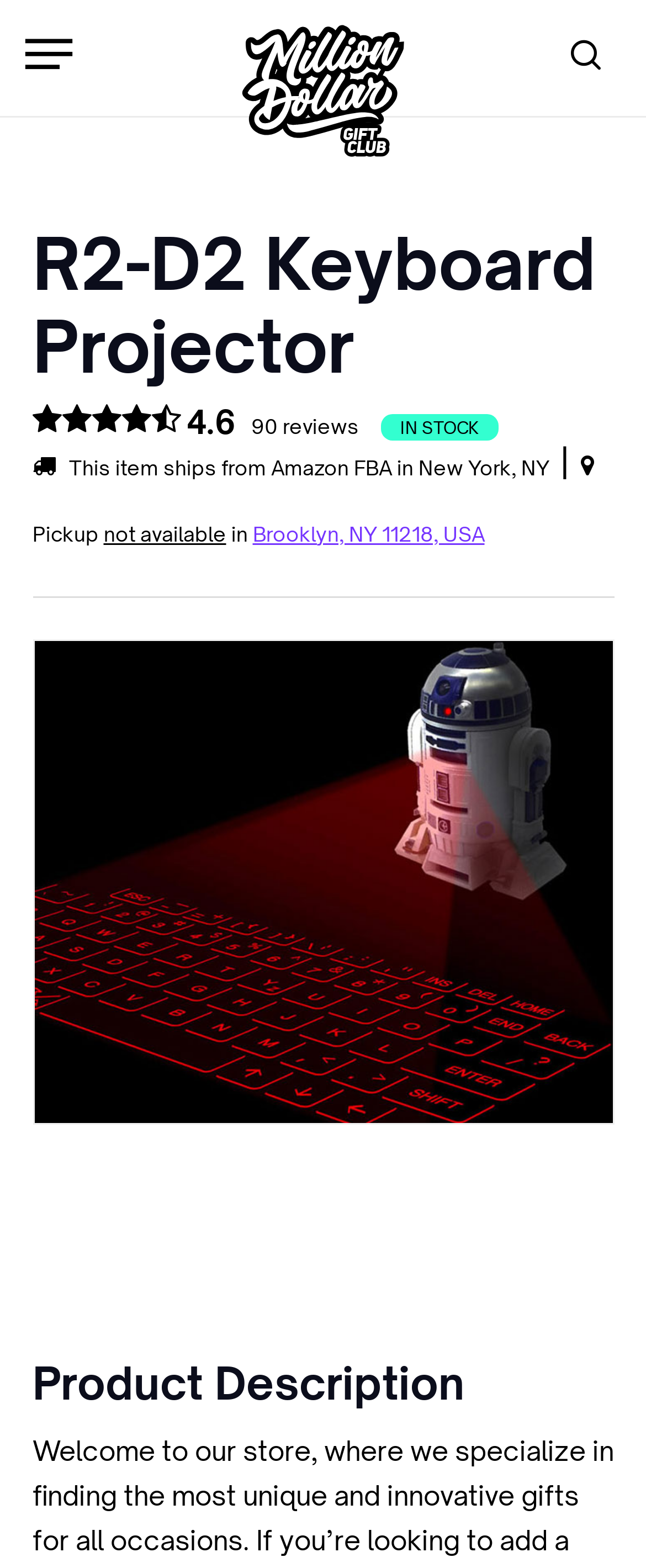Is the product in stock?
With the help of the image, please provide a detailed response to the question.

I determined the answer by looking at the static text element with the text 'IN STOCK' which indicates that the product is currently available.